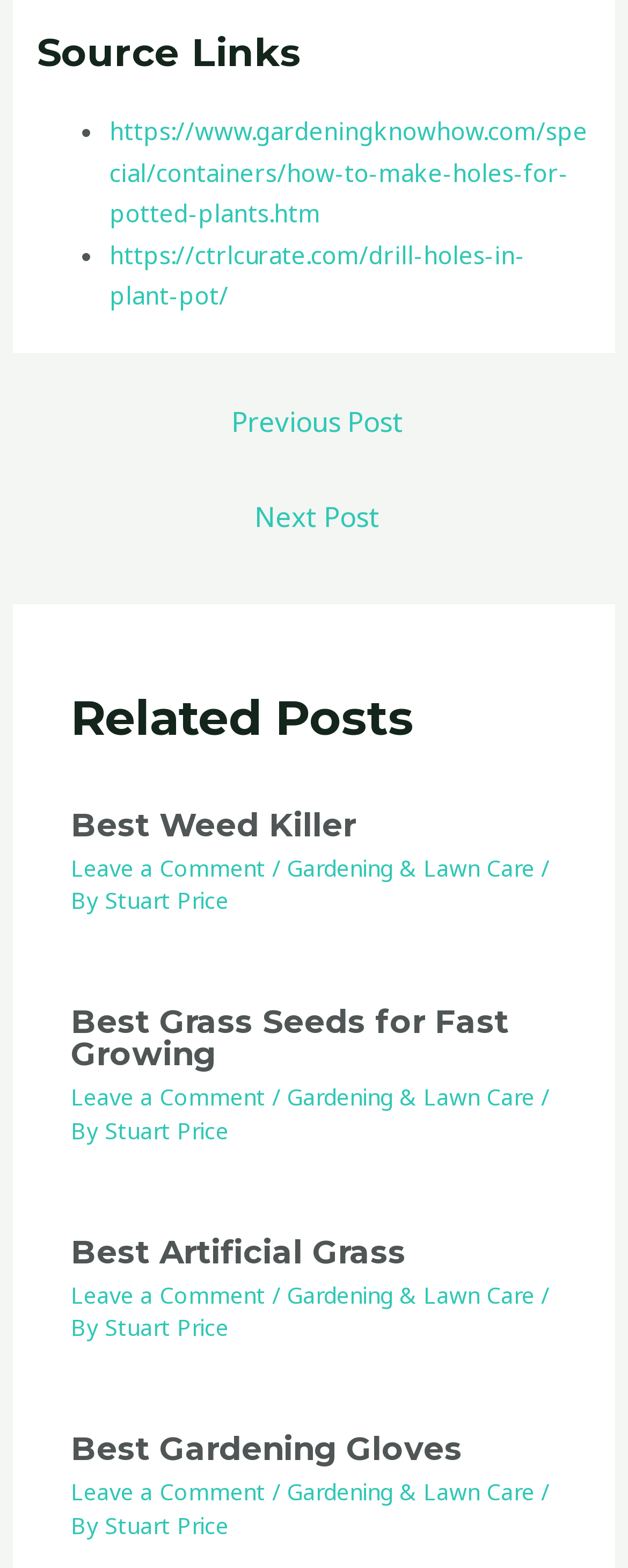Please identify the bounding box coordinates of the clickable region that I should interact with to perform the following instruction: "Click on the link to learn how to make holes for potted plants". The coordinates should be expressed as four float numbers between 0 and 1, i.e., [left, top, right, bottom].

[0.175, 0.073, 0.936, 0.146]